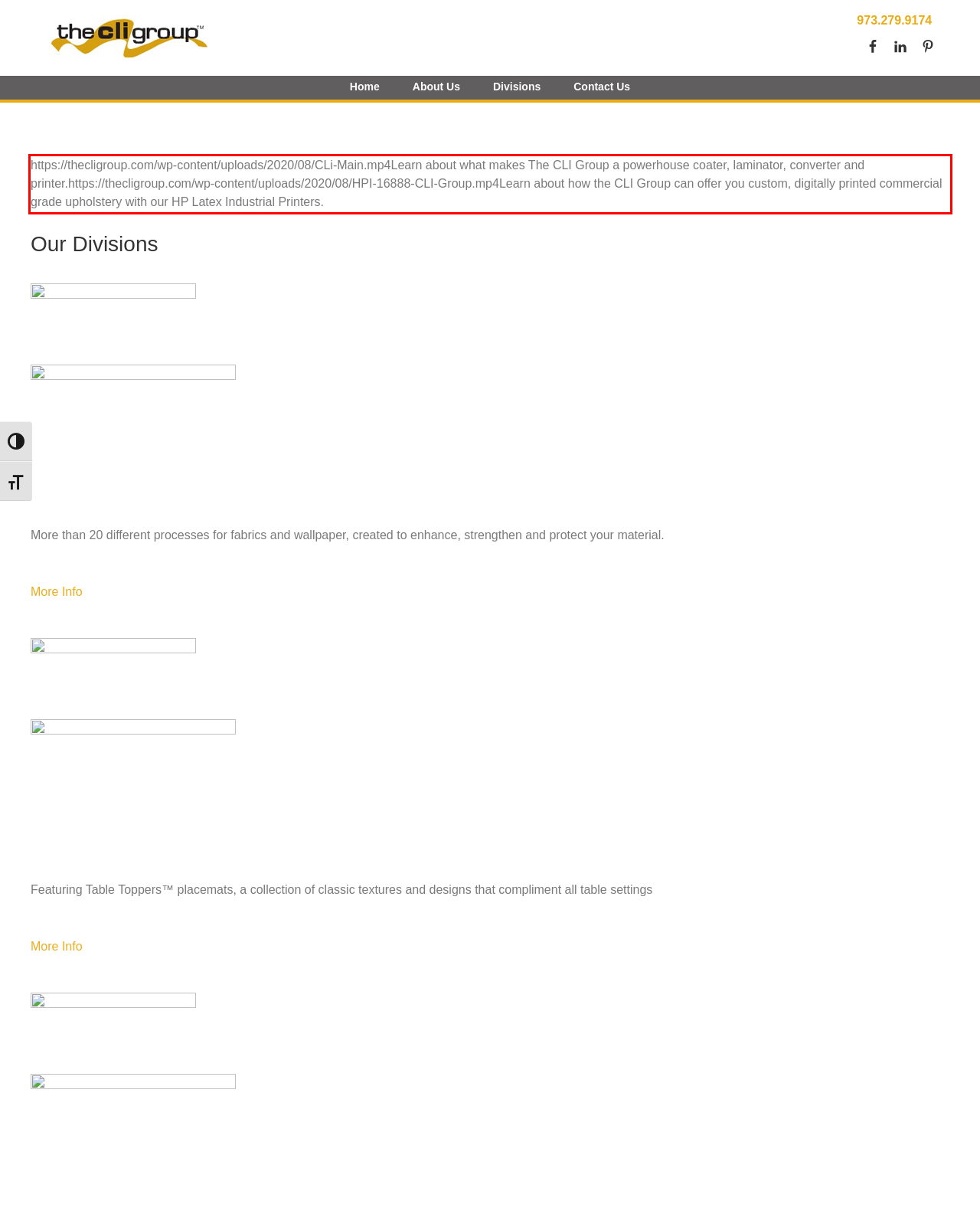The screenshot you have been given contains a UI element surrounded by a red rectangle. Use OCR to read and extract the text inside this red rectangle.

https://thecligroup.com/wp-content/uploads/2020/08/CLi-Main.mp4Learn about what makes The CLI Group a powerhouse coater, laminator, converter and printer.https://thecligroup.com/wp-content/uploads/2020/08/HPI-16888-CLI-Group.mp4Learn about how the CLI Group can offer you custom, digitally printed commercial grade upholstery with our HP Latex Industrial Printers.